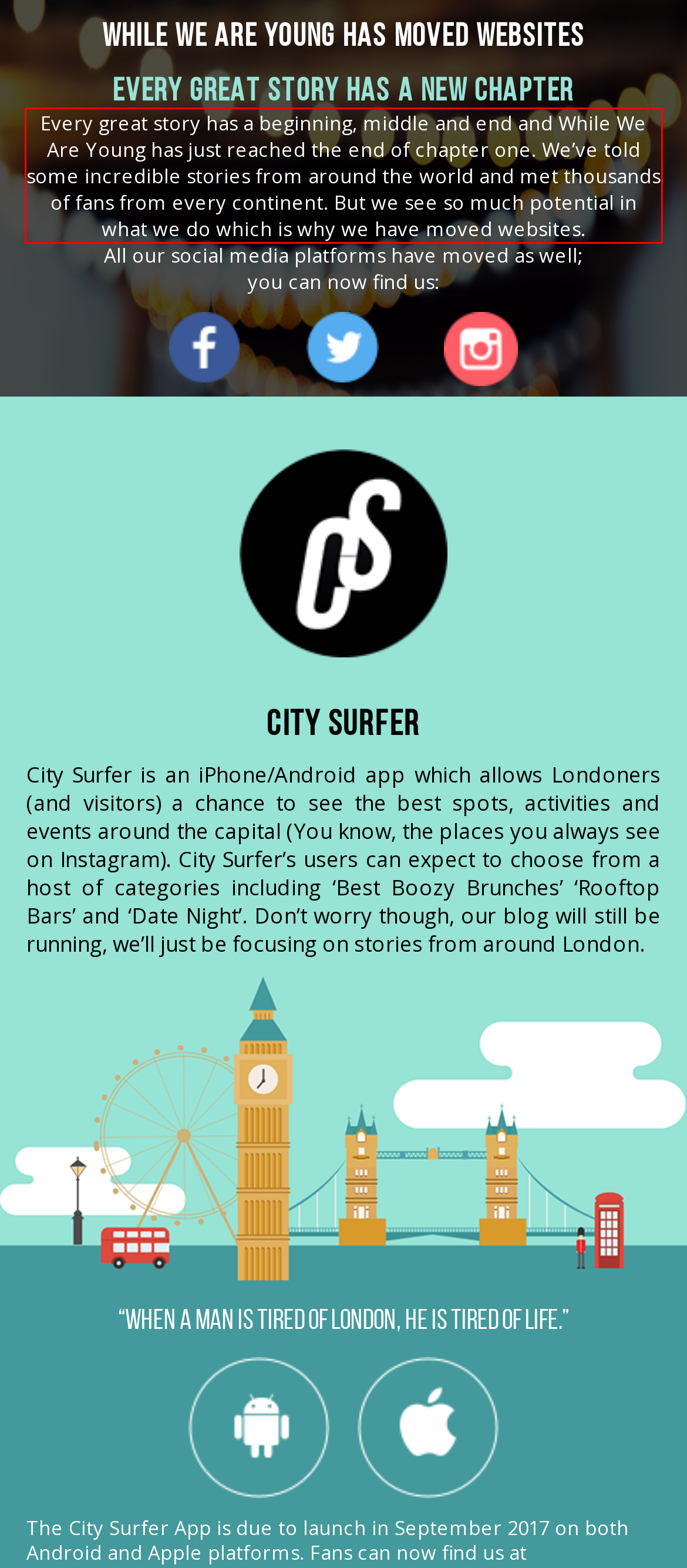Within the screenshot of the webpage, there is a red rectangle. Please recognize and generate the text content inside this red bounding box.

Every great story has a beginning, middle and end and While We Are Young has just reached the end of chapter one. We’ve told some incredible stories from around the world and met thousands of fans from every continent. But we see so much potential in what we do which is why we have moved websites.